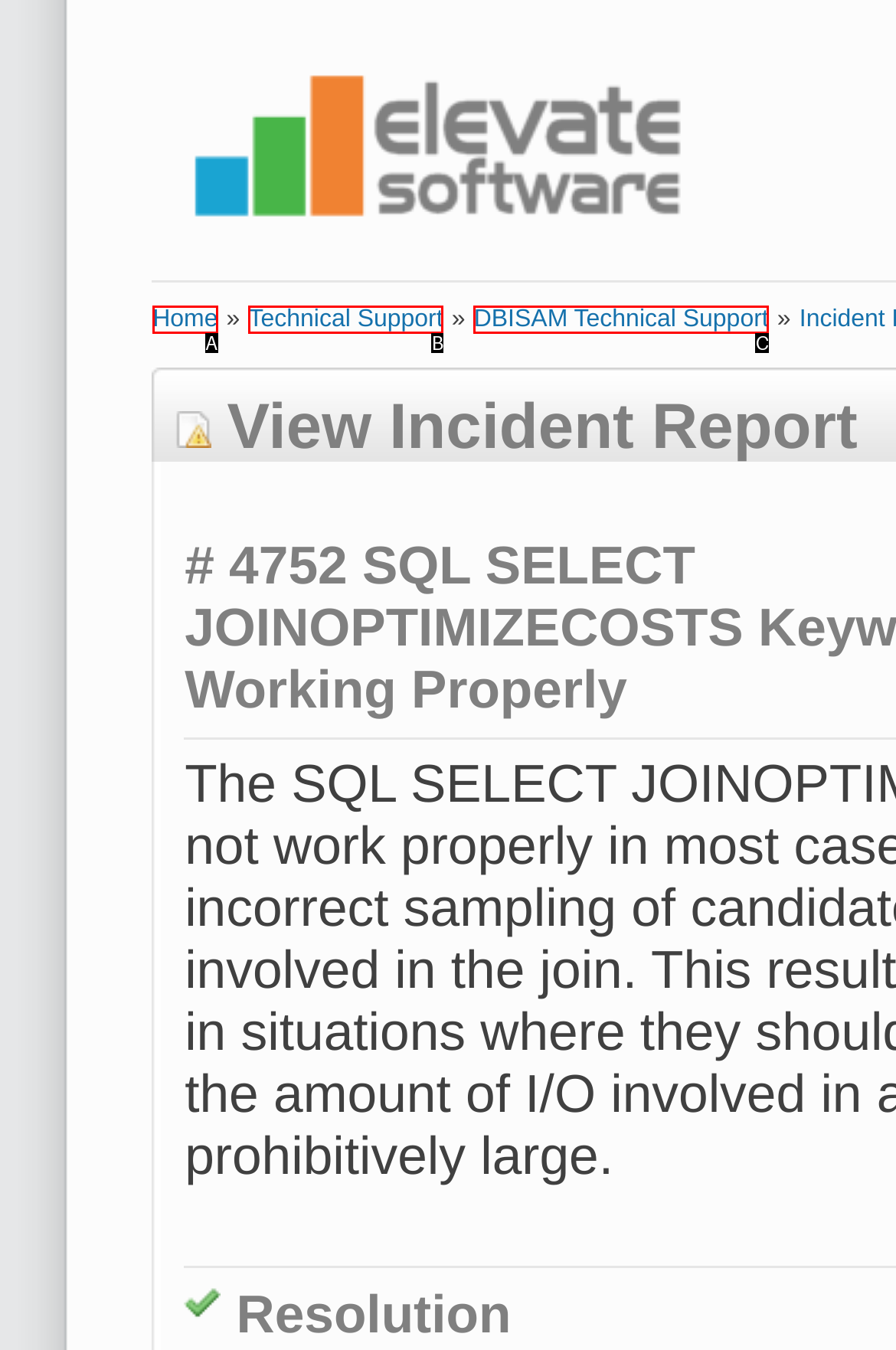Choose the HTML element that best fits the description: Facebook. Answer with the option's letter directly.

None